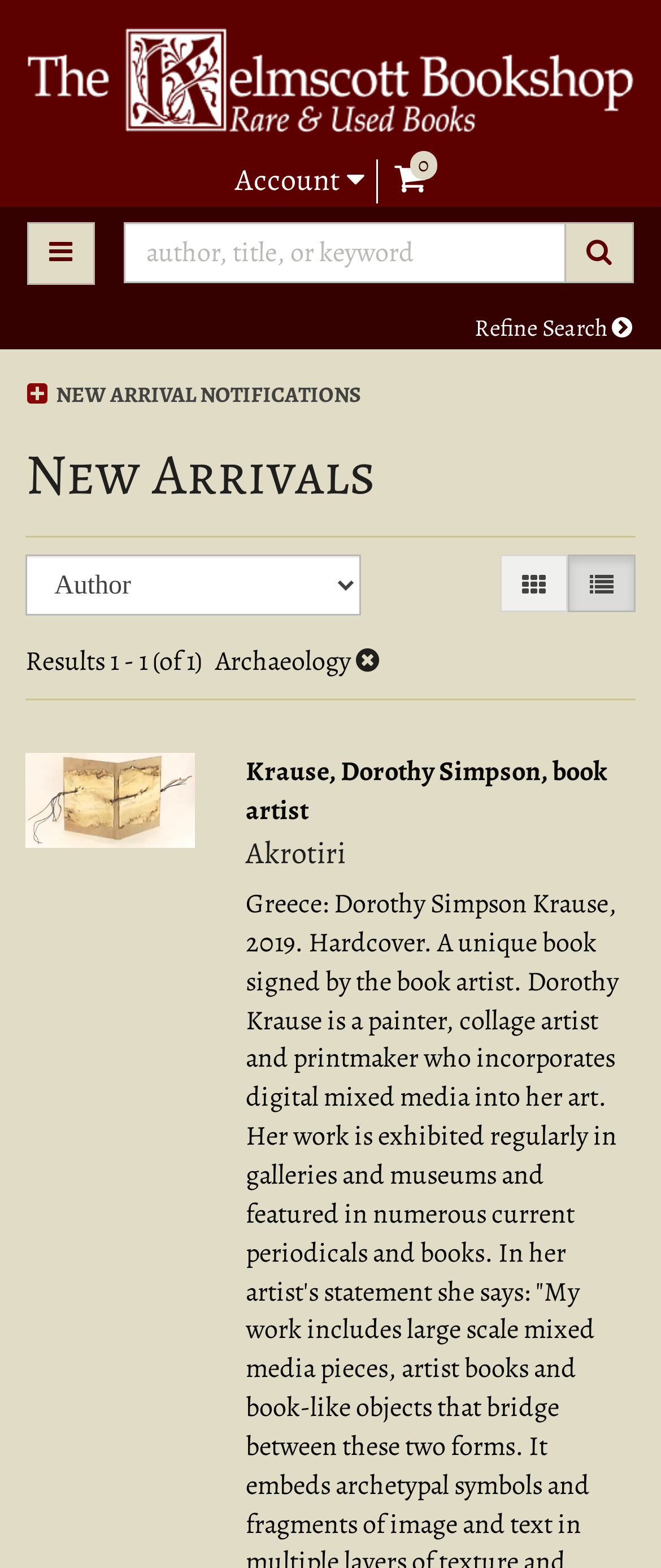Please identify the bounding box coordinates of the element that needs to be clicked to perform the following instruction: "Search for something".

[0.188, 0.142, 0.856, 0.18]